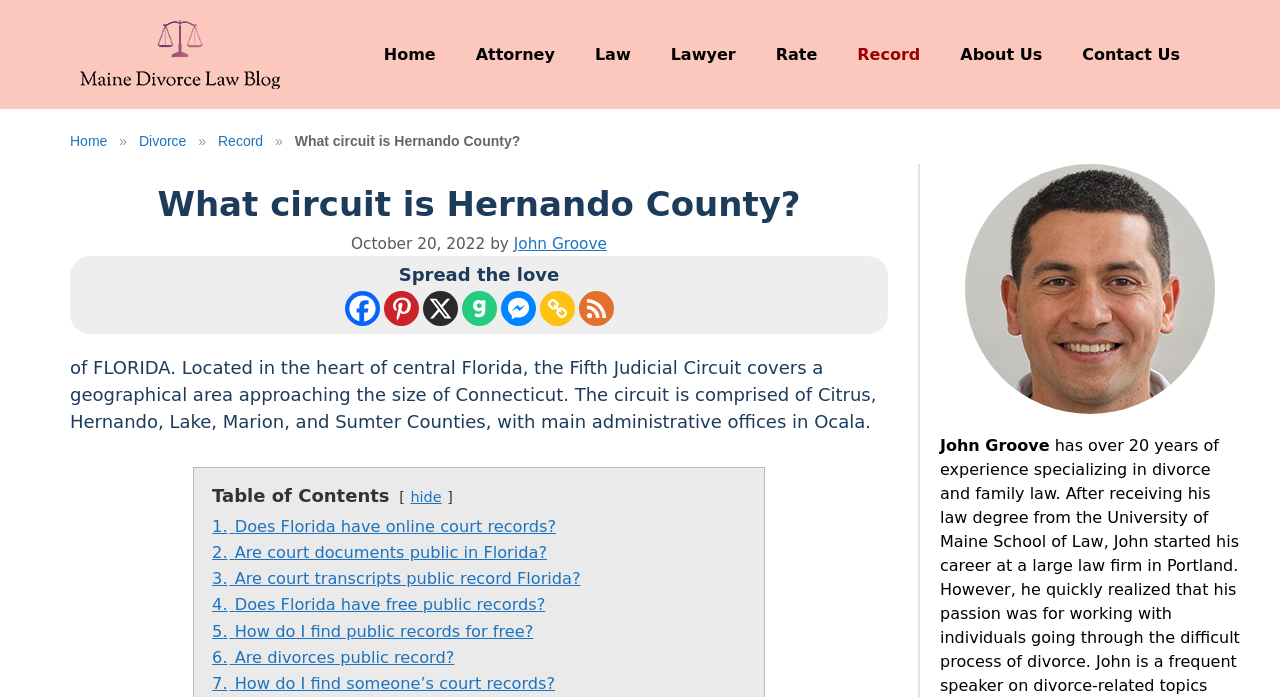Find the bounding box coordinates of the clickable area that will achieve the following instruction: "Click the 'Home' link in the navigation bar".

[0.284, 0.035, 0.356, 0.121]